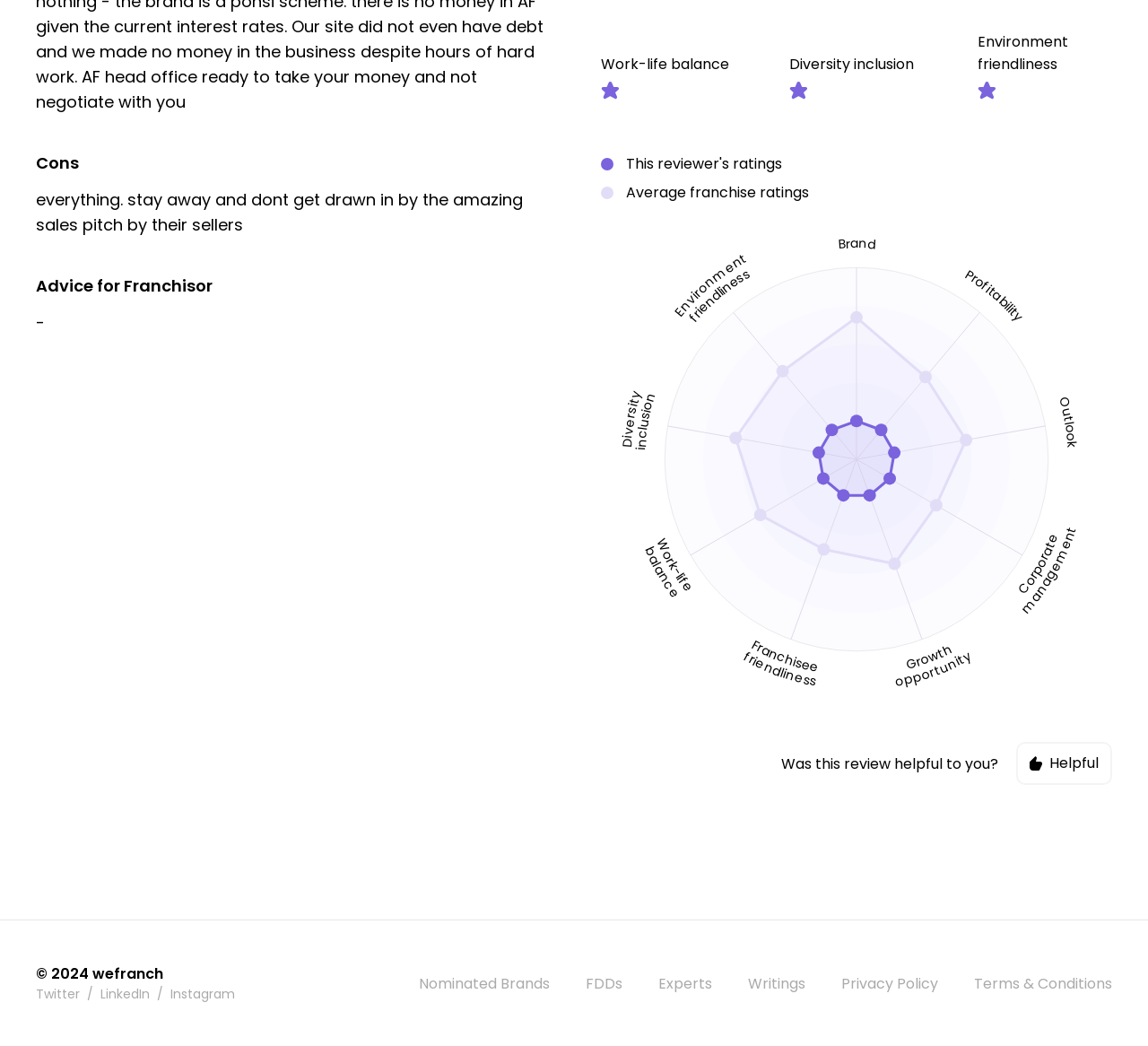Give the bounding box coordinates for the element described by: "Terms & Conditions".

[0.848, 0.93, 0.969, 0.95]